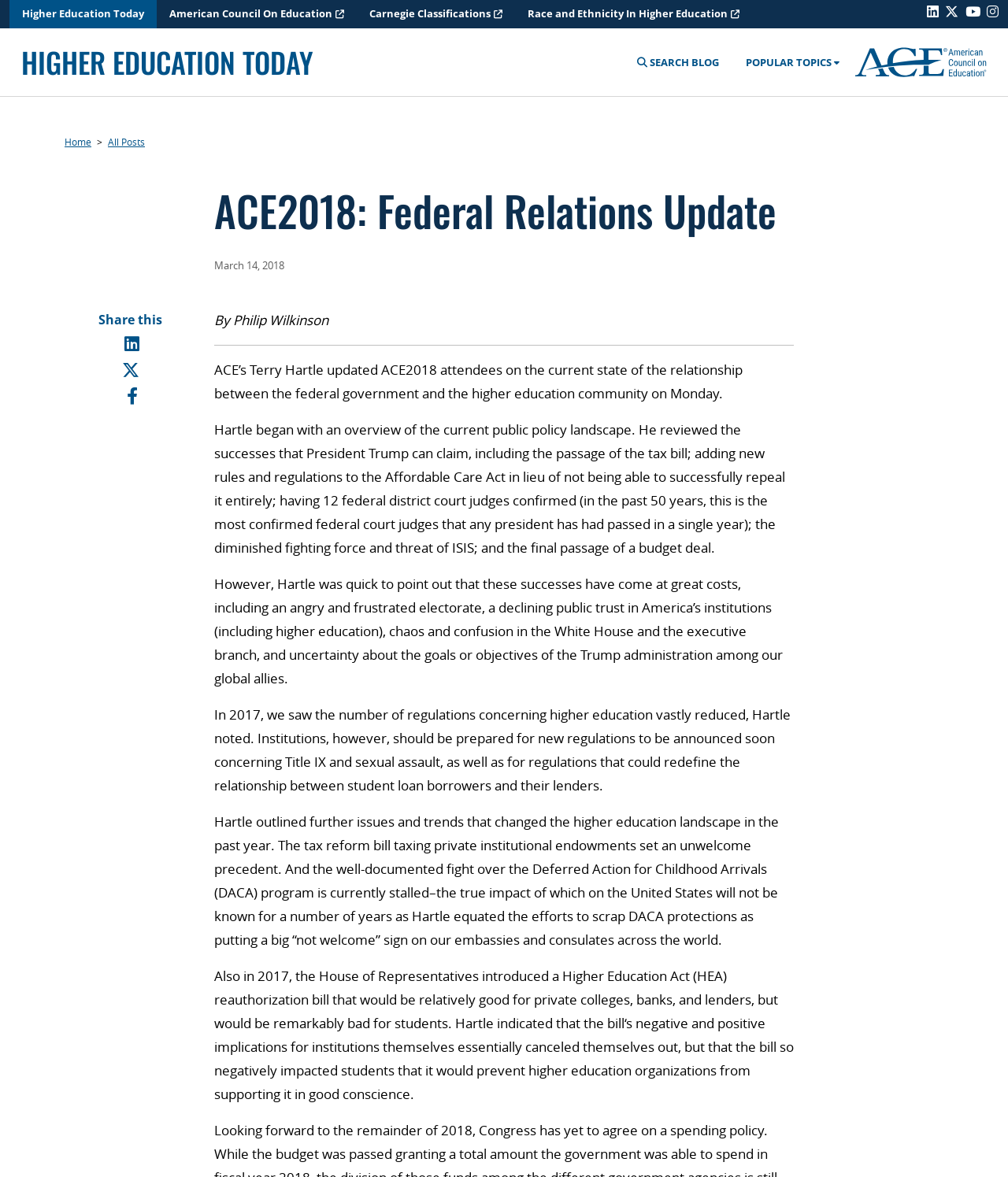Given the element description alt="Higher Education Today Logo", specify the bounding box coordinates of the corresponding UI element in the format (top-left x, top-left y, bottom-right x, bottom-right y). All values must be between 0 and 1.

[0.848, 0.044, 0.984, 0.058]